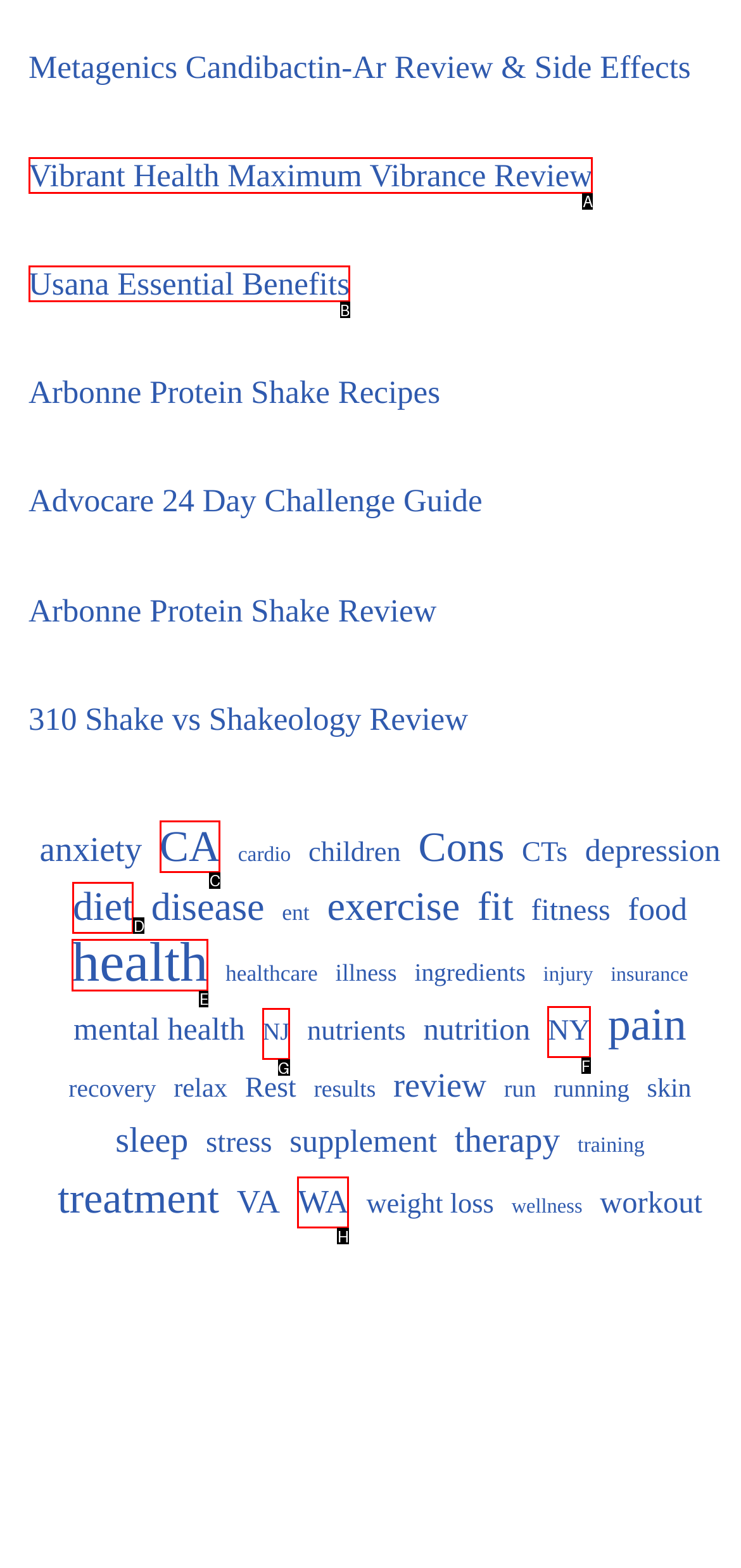Given the task: Read about health, point out the letter of the appropriate UI element from the marked options in the screenshot.

E